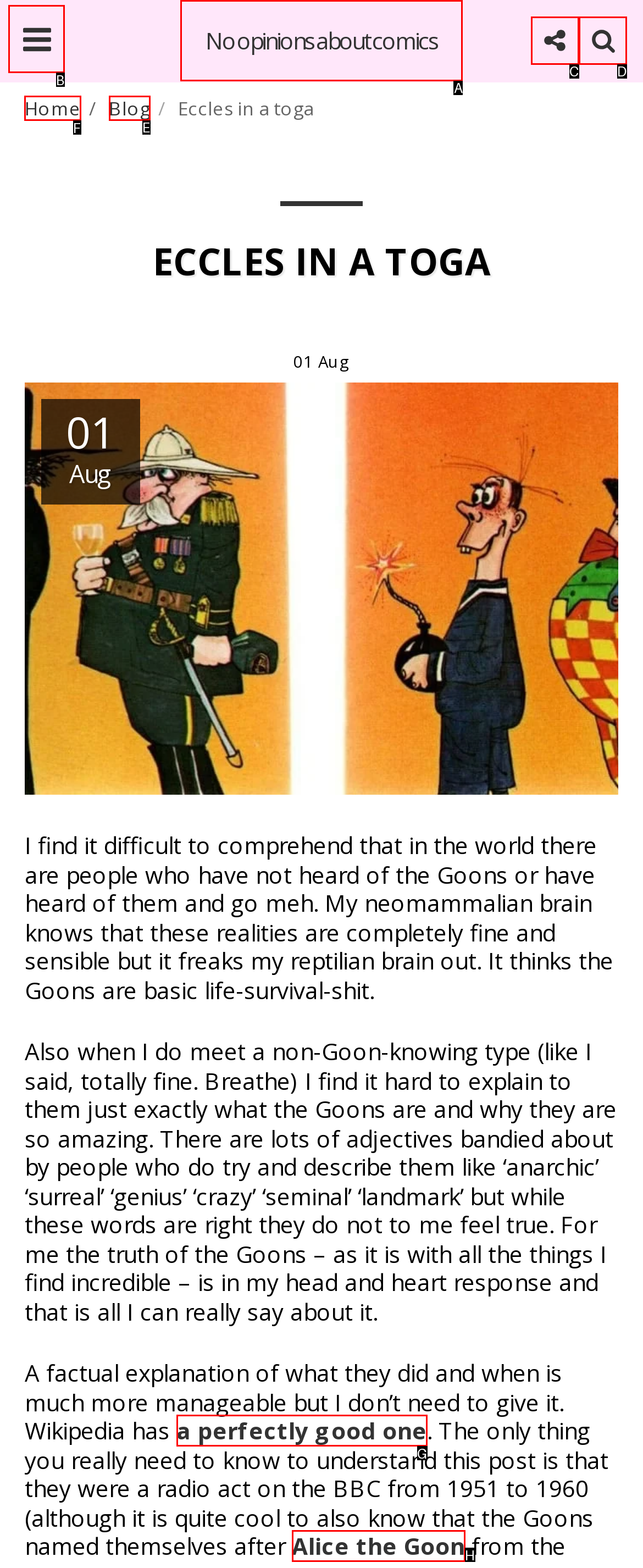Tell me the letter of the UI element to click in order to accomplish the following task: Click the 'Home' link
Answer with the letter of the chosen option from the given choices directly.

F